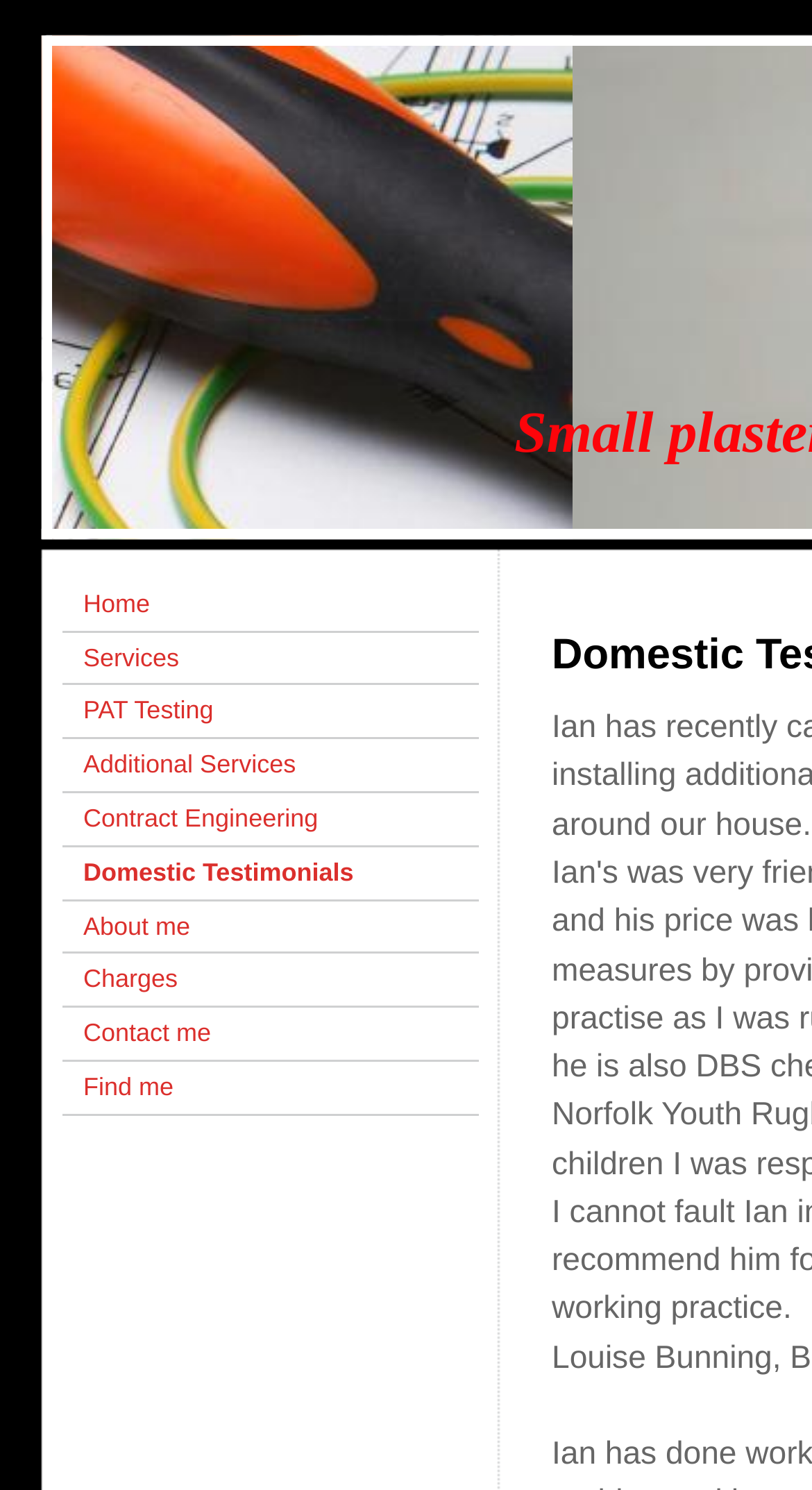Find and specify the bounding box coordinates that correspond to the clickable region for the instruction: "go to home page".

[0.077, 0.388, 0.59, 0.424]